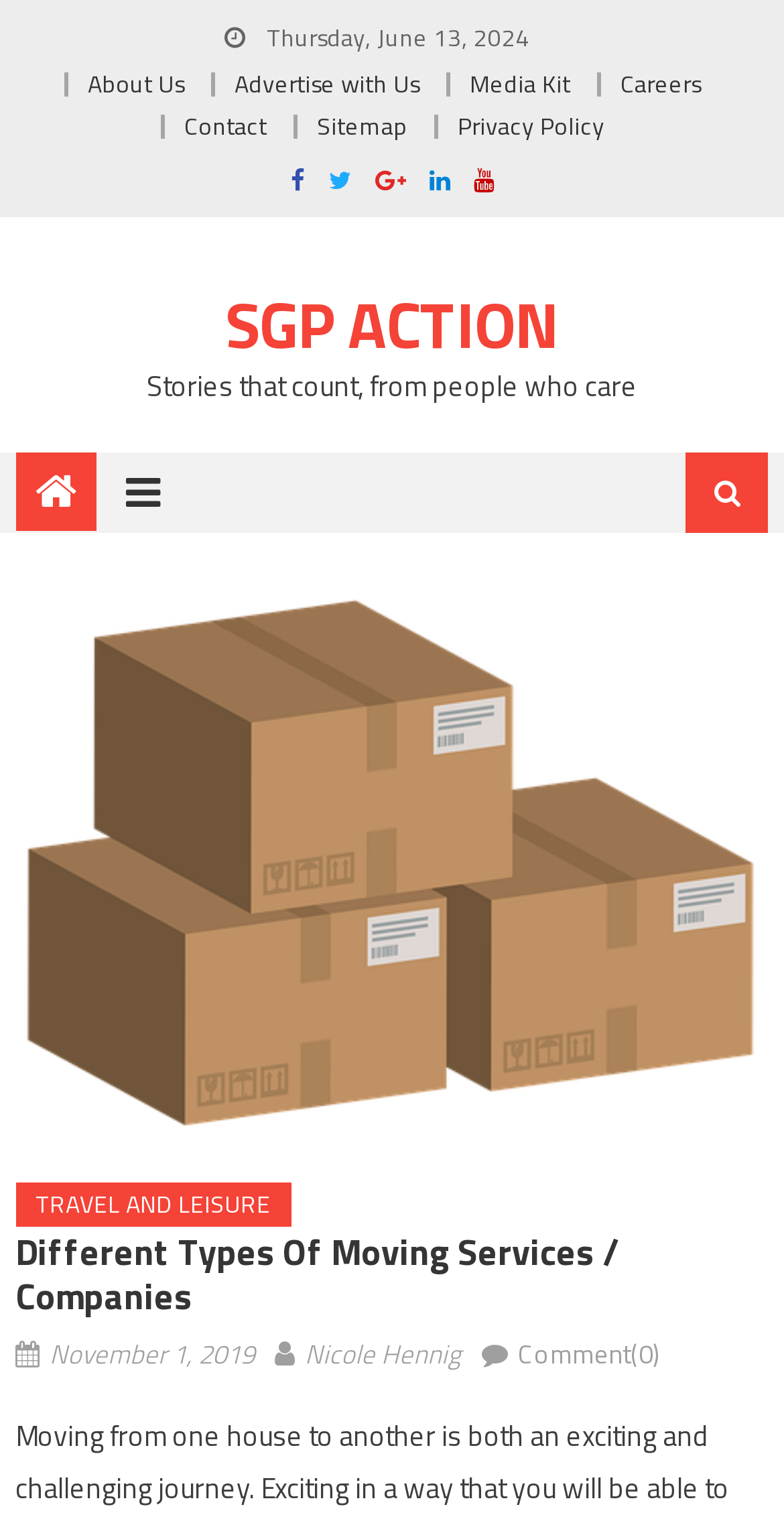Provide the bounding box coordinates of the HTML element this sentence describes: "Sgp Action". The bounding box coordinates consist of four float numbers between 0 and 1, i.e., [left, top, right, bottom].

[0.287, 0.183, 0.713, 0.246]